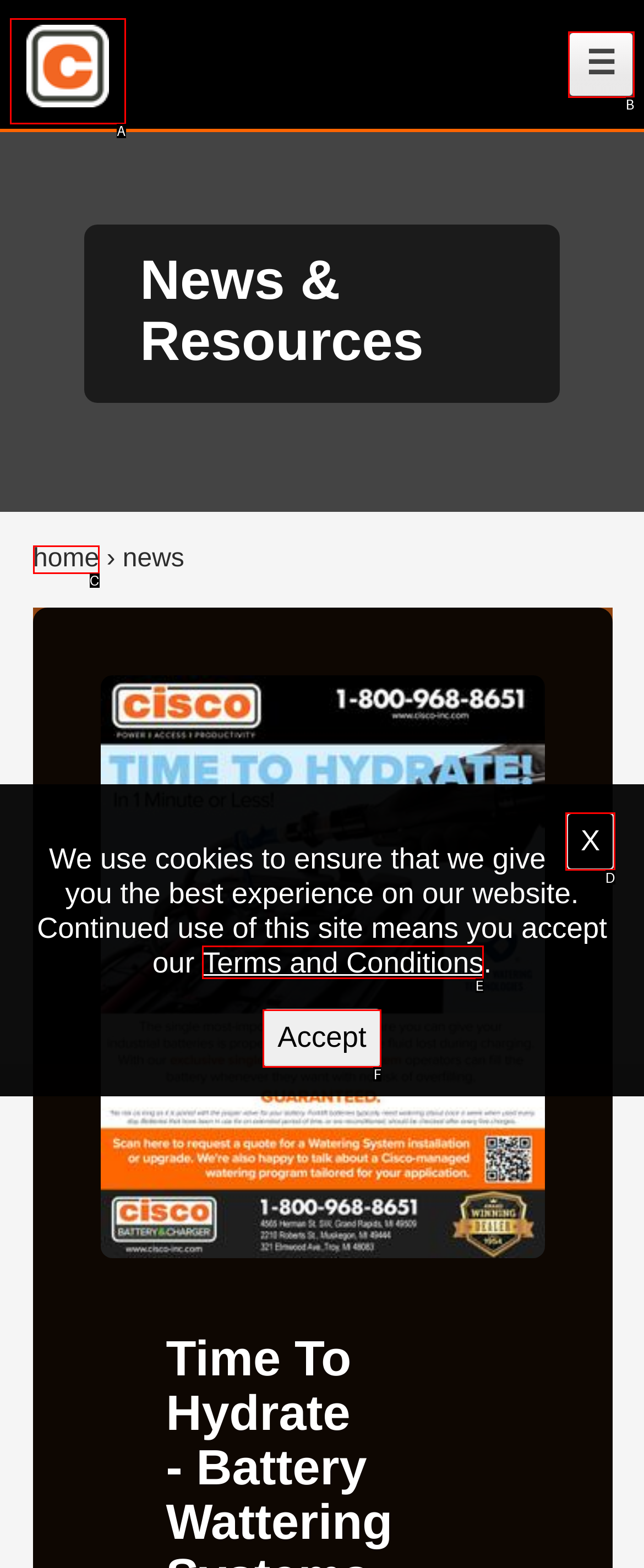Match the HTML element to the description: Check Out. Answer with the letter of the correct option from the provided choices.

None